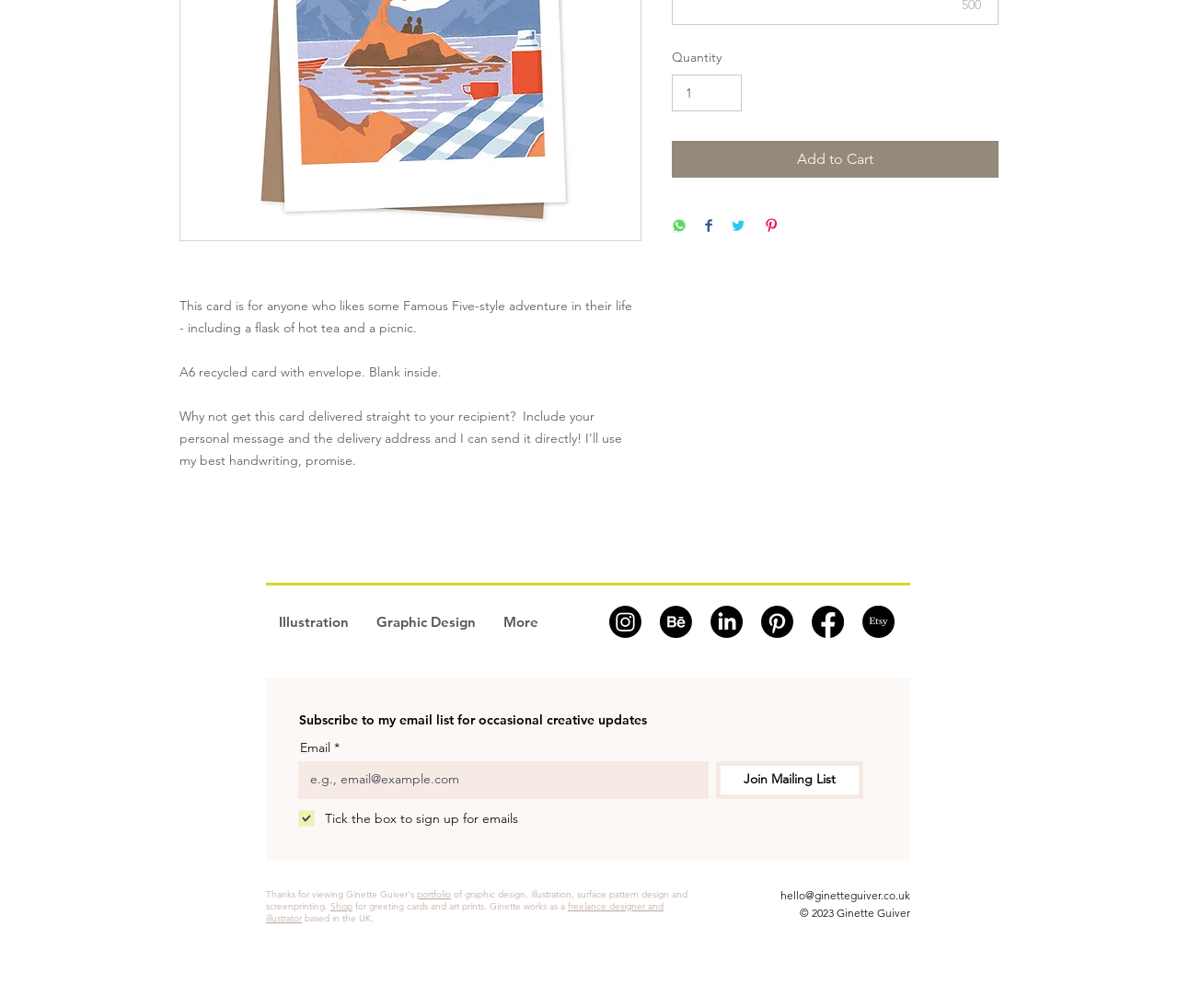Can you find the bounding box coordinates for the UI element given this description: "Add to Cart"? Provide the coordinates as four float numbers between 0 and 1: [left, top, right, bottom].

[0.57, 0.14, 0.848, 0.176]